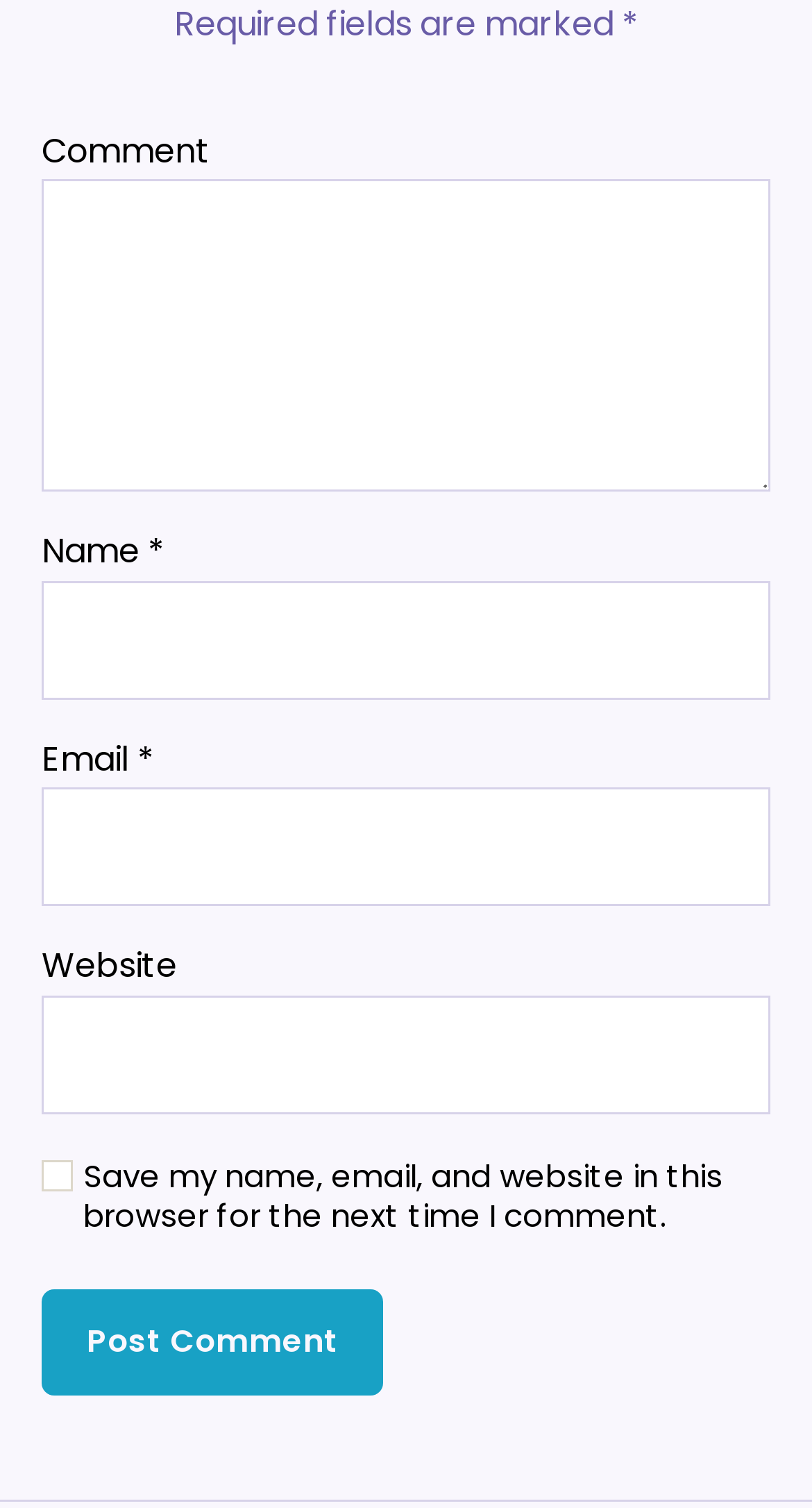Determine the bounding box coordinates of the UI element described below. Use the format (top-left x, top-left y, bottom-right x, bottom-right y) with floating point numbers between 0 and 1: Blog

None